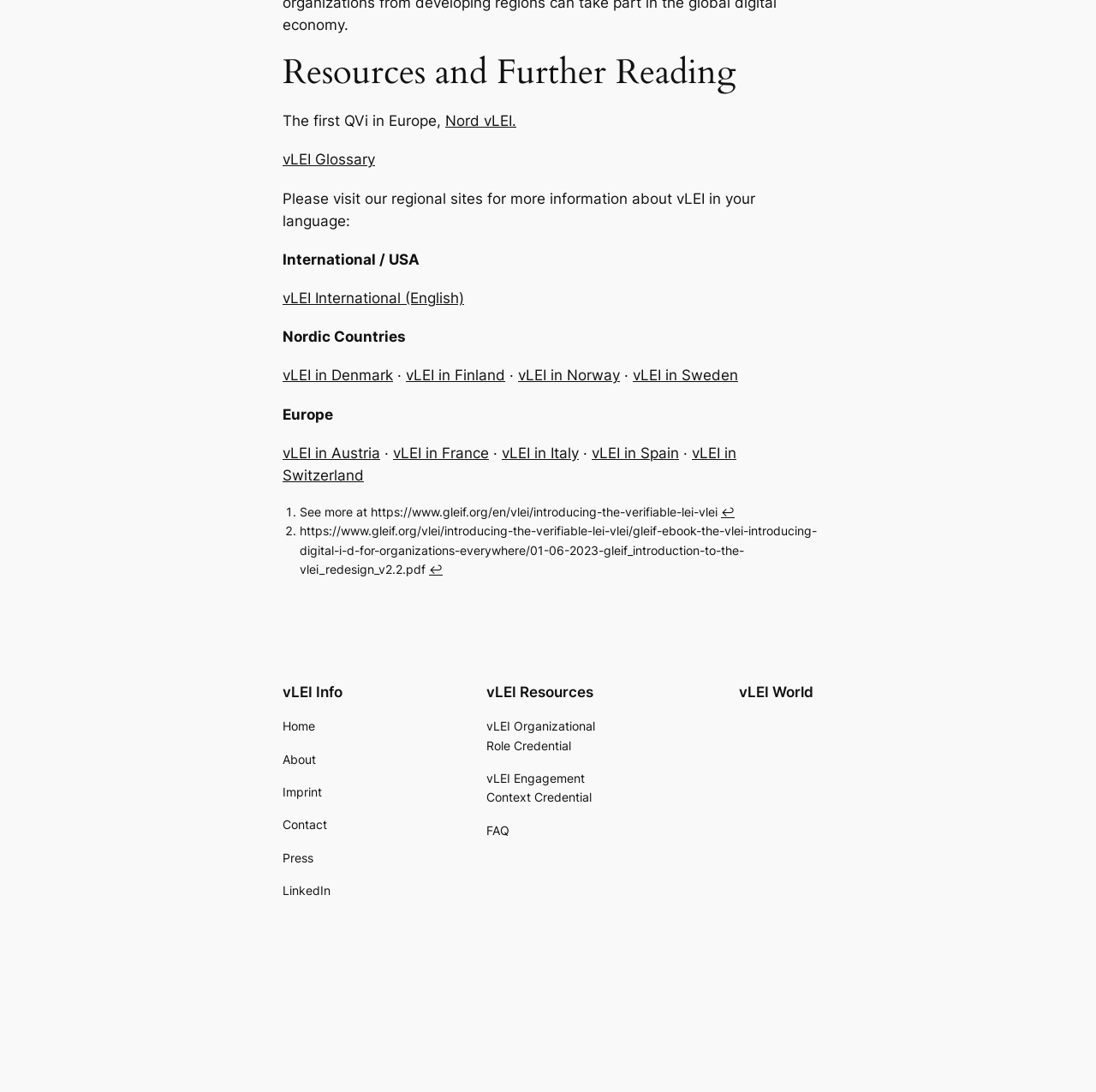From the given element description: "Imprint", find the bounding box for the UI element. Provide the coordinates as four float numbers between 0 and 1, in the order [left, top, right, bottom].

[0.258, 0.717, 0.294, 0.734]